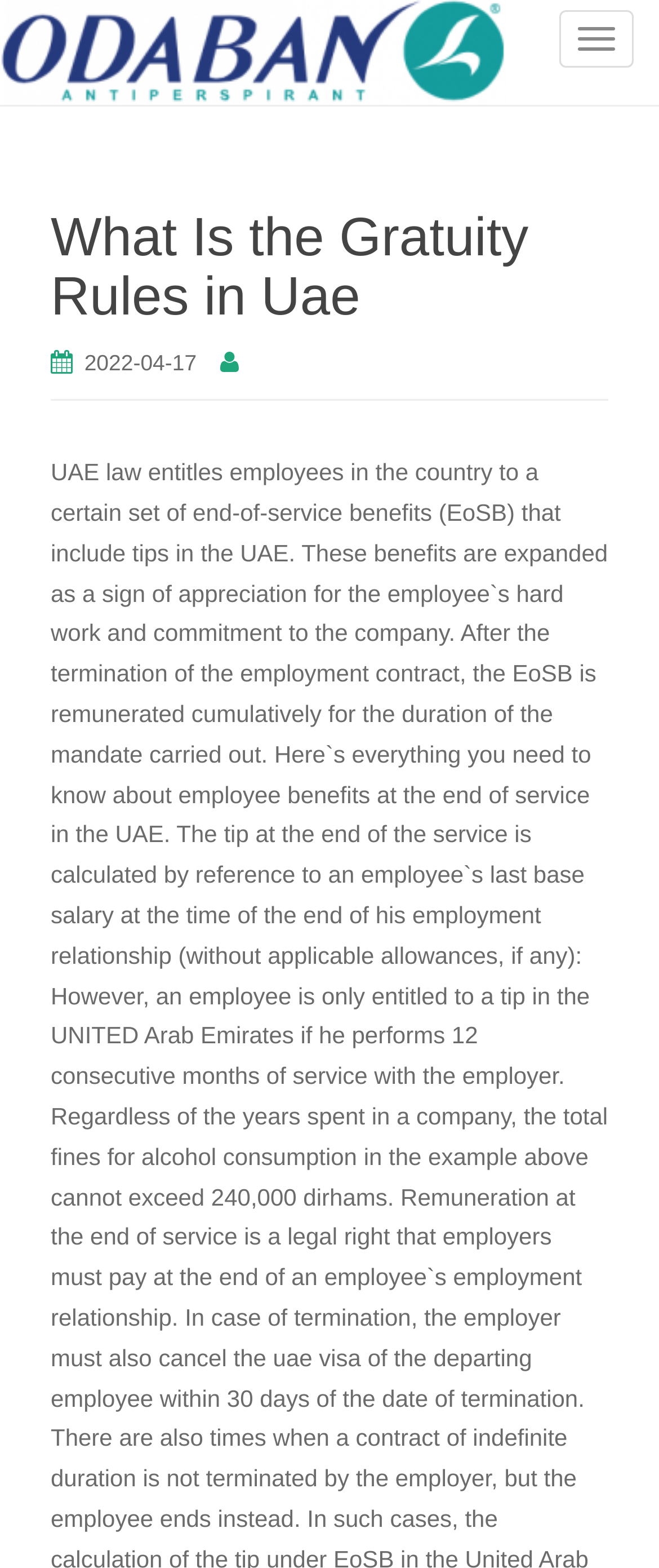Using the description "brain & behavior", predict the bounding box of the relevant HTML element.

None